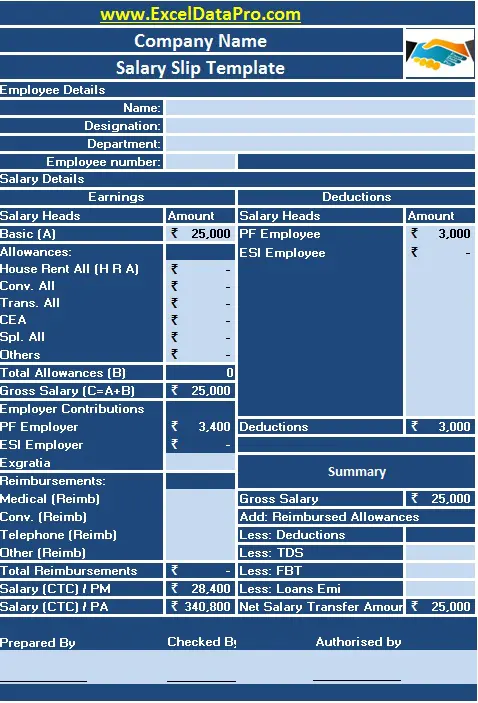Explain in detail what you see in the image.

The image showcases a salary slip template, designed to provide a clear overview of an employee's earnings and deductions in a structured format. The header prominently displays "Company Name" and includes sections for entering employee details such as name, designation, department, and employee number. 

The template is divided into two main columns: **Earnings** and **Deductions**. The **Earnings** section lists various salary heads including "Basic," "Allowances," and "Gross Salary," with corresponding amounts provided. The **Deductions** section outlines contributions such as "PF Employee" and "ESI Employee." Under each section, specific amounts are detailed, along with a summary that shows total gross salary, total deductions, and net salary transfer amount.

This comprehensive template serves to simplify the calculation and presentation of an employee's overall compensation.